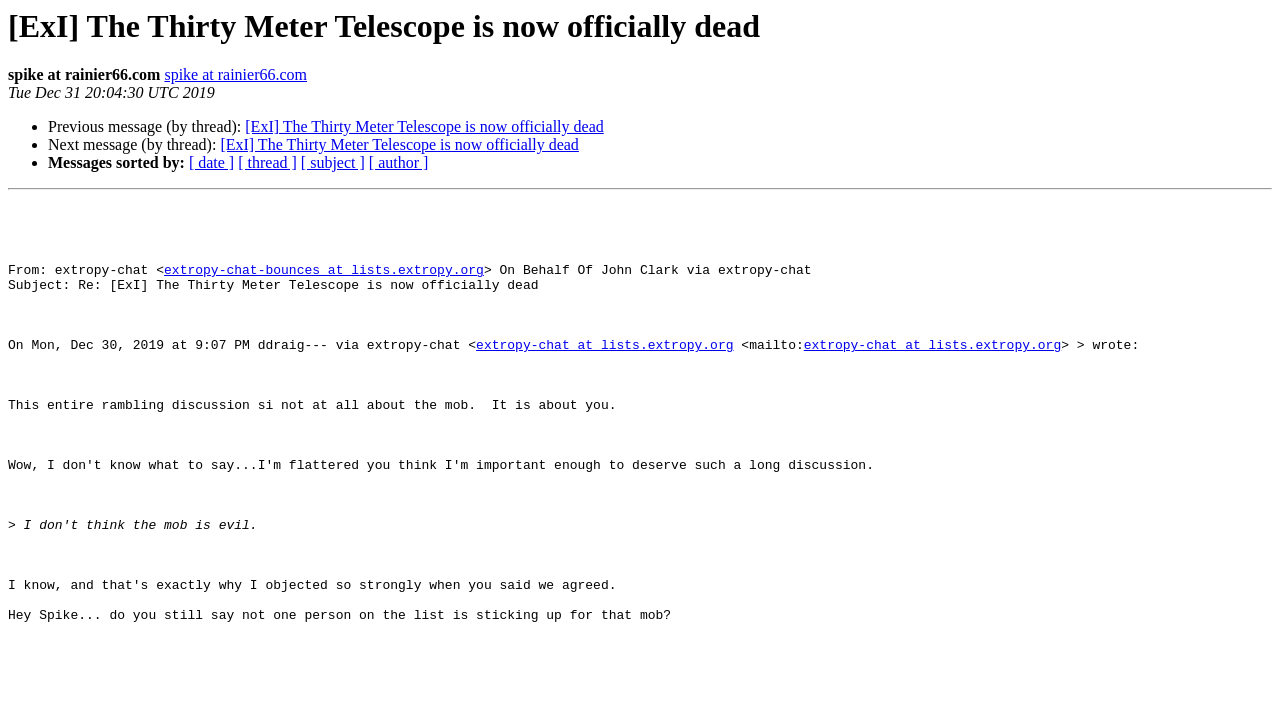Specify the bounding box coordinates of the element's region that should be clicked to achieve the following instruction: "Click the link to view previous message". The bounding box coordinates consist of four float numbers between 0 and 1, in the format [left, top, right, bottom].

[0.192, 0.163, 0.472, 0.186]